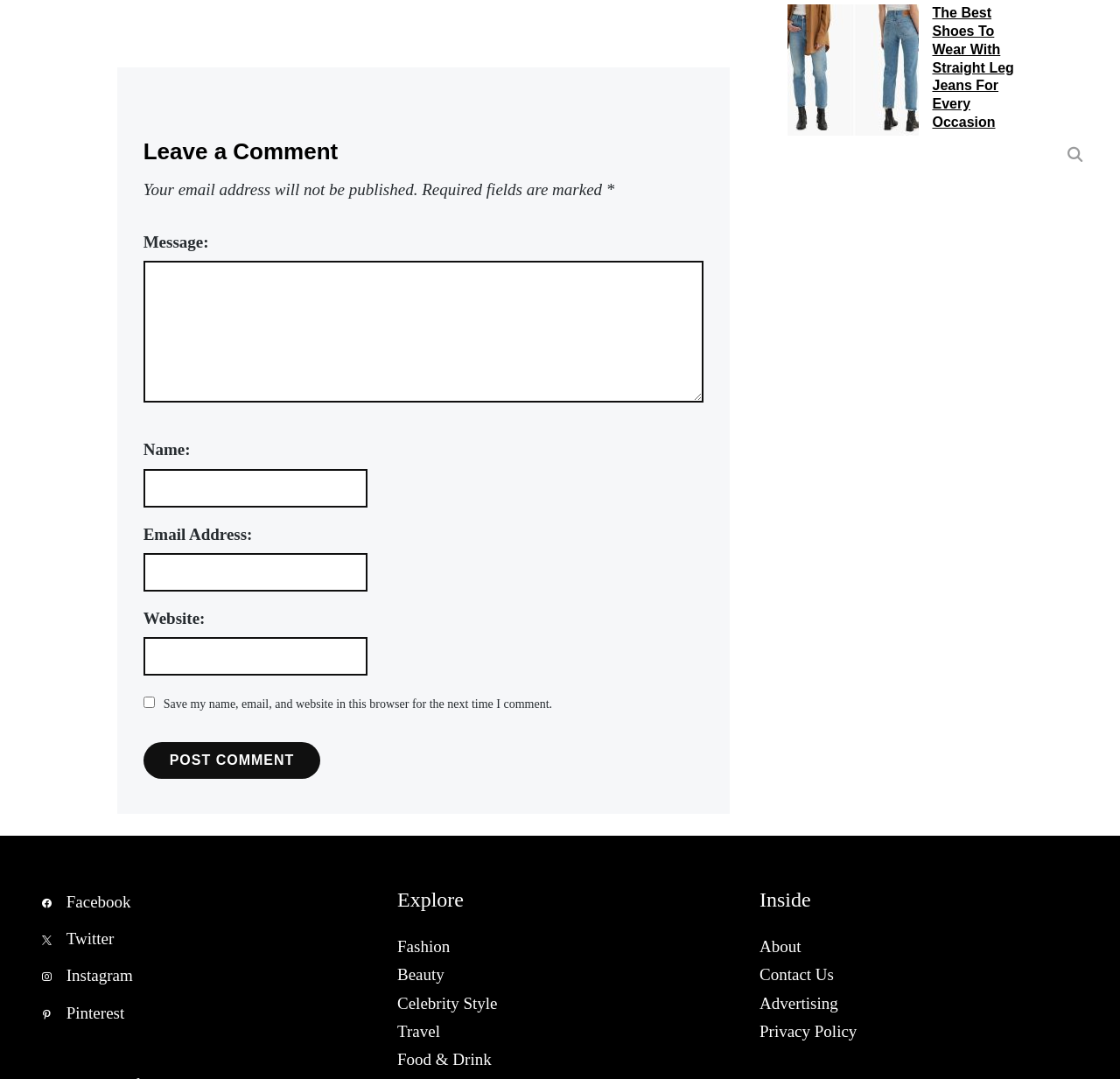Use the information in the screenshot to answer the question comprehensively: What is the category of the link 'Fashion'?

The link 'Fashion' is categorized under 'Explore' along with other links like 'Beauty', 'Celebrity Style', 'Travel', and 'Food & Drink'.